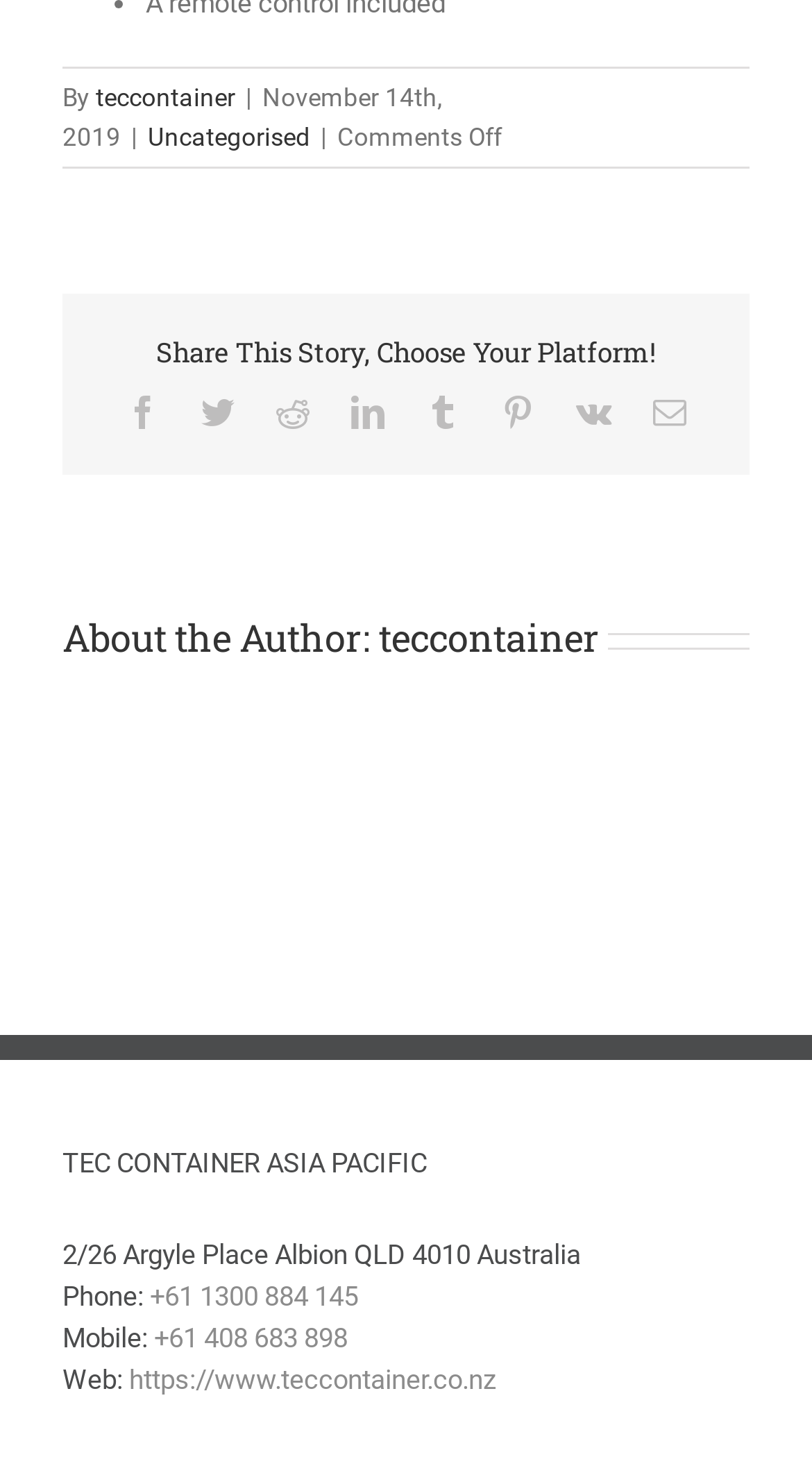Give a succinct answer to this question in a single word or phrase: 
What is the website of TEC CONTAINER ASIA PACIFIC?

https://www.teccontainer.co.nz